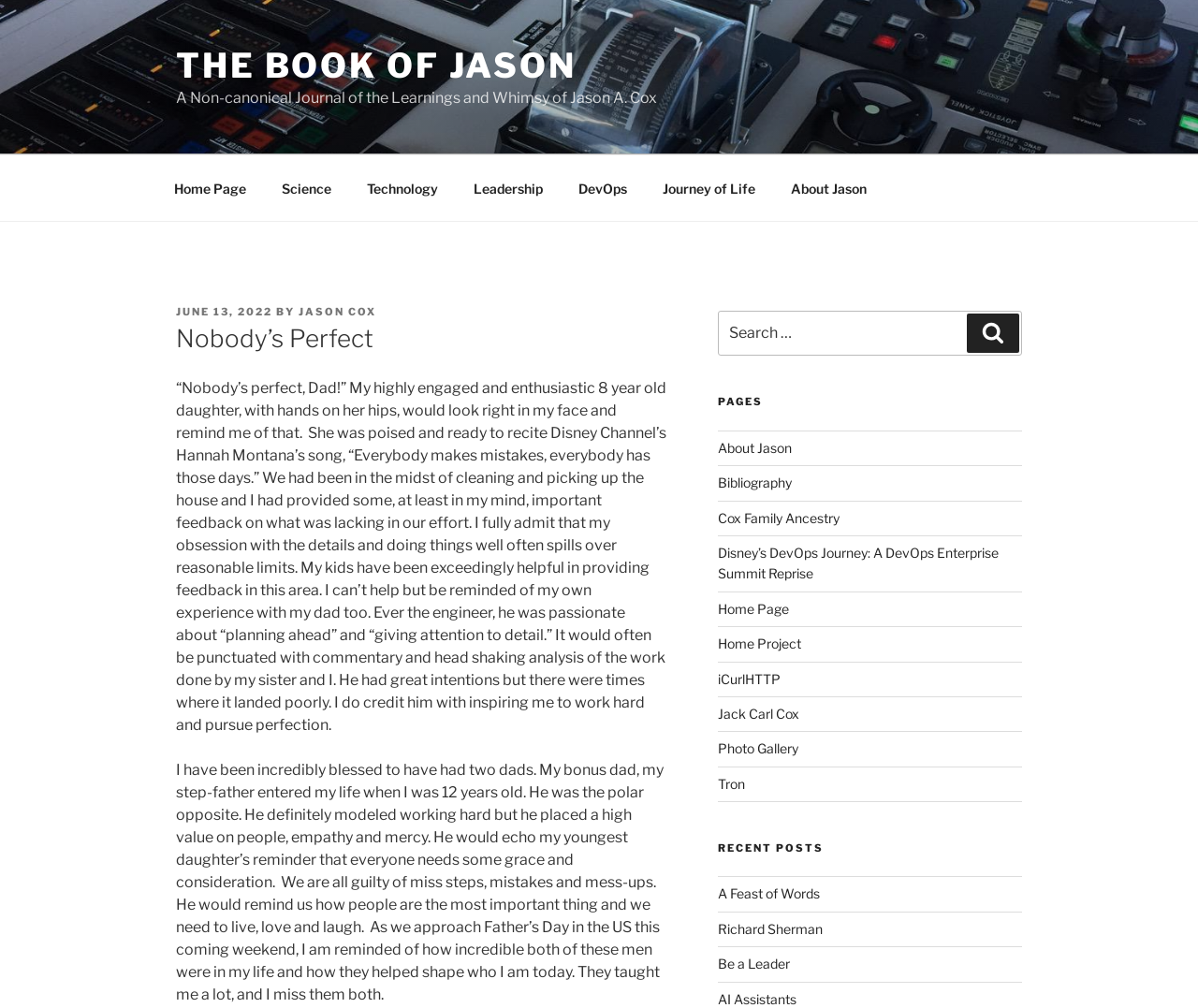Please find the bounding box coordinates (top-left x, top-left y, bottom-right x, bottom-right y) in the screenshot for the UI element described as follows: Wix.com

None